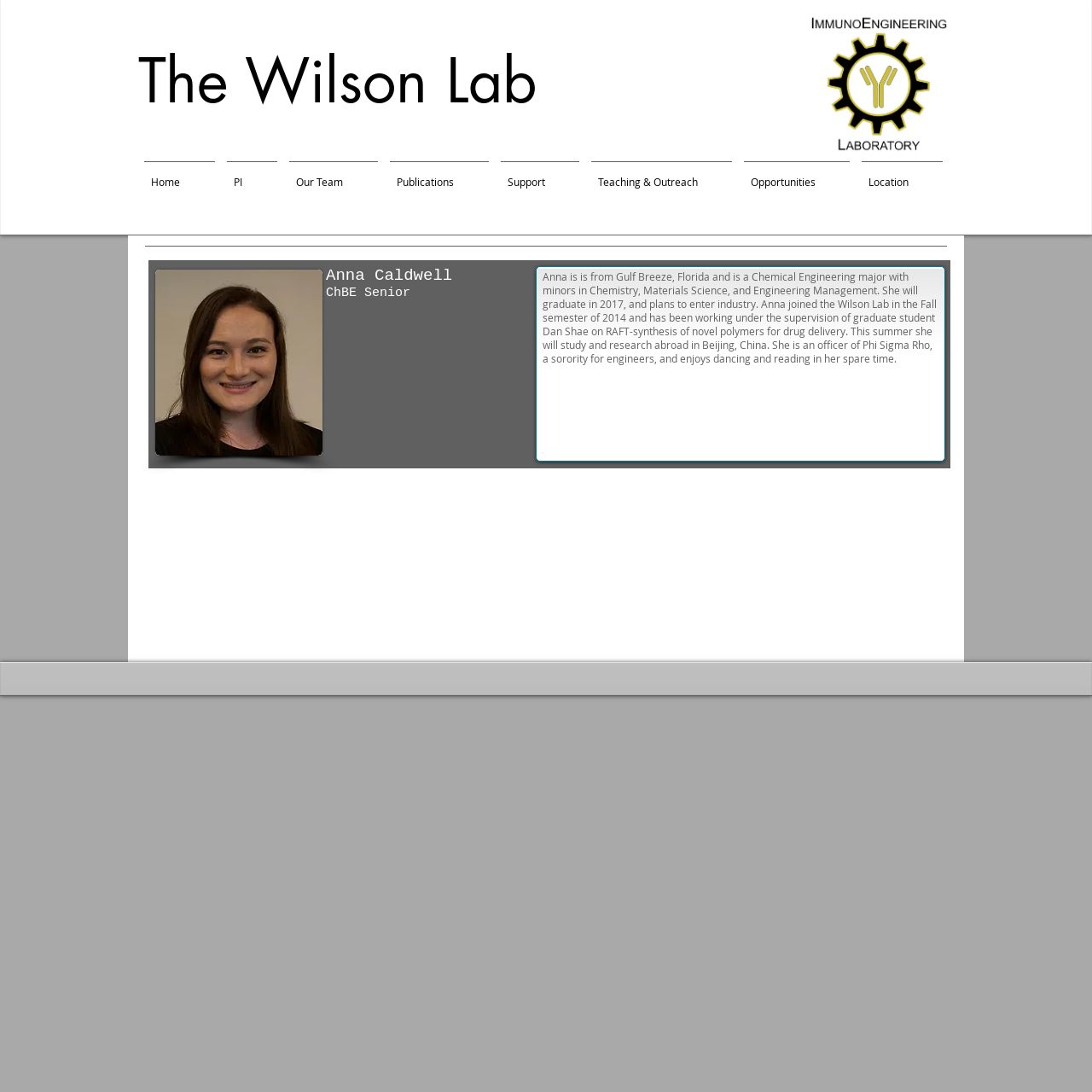Identify the bounding box coordinates for the element that needs to be clicked to fulfill this instruction: "Read about Anna's research experience". Provide the coordinates in the format of four float numbers between 0 and 1: [left, top, right, bottom].

[0.497, 0.247, 0.858, 0.334]